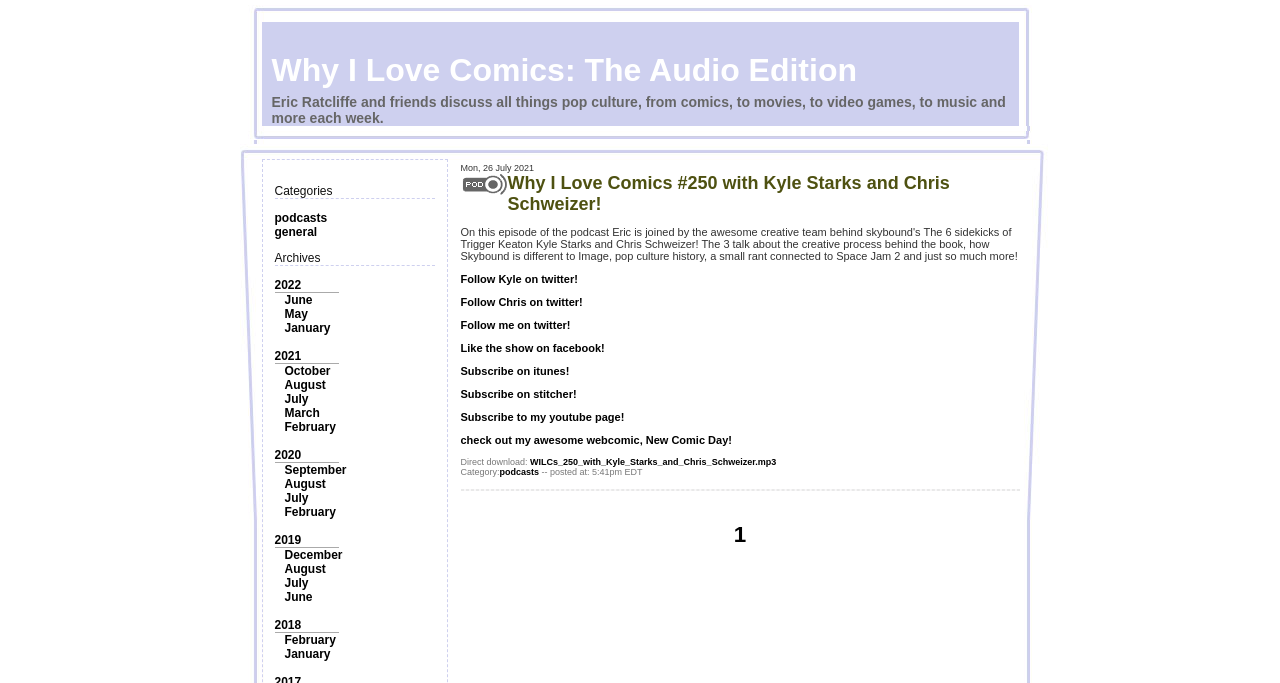Respond to the question below with a concise word or phrase:
How many categories are listed on the webpage?

2